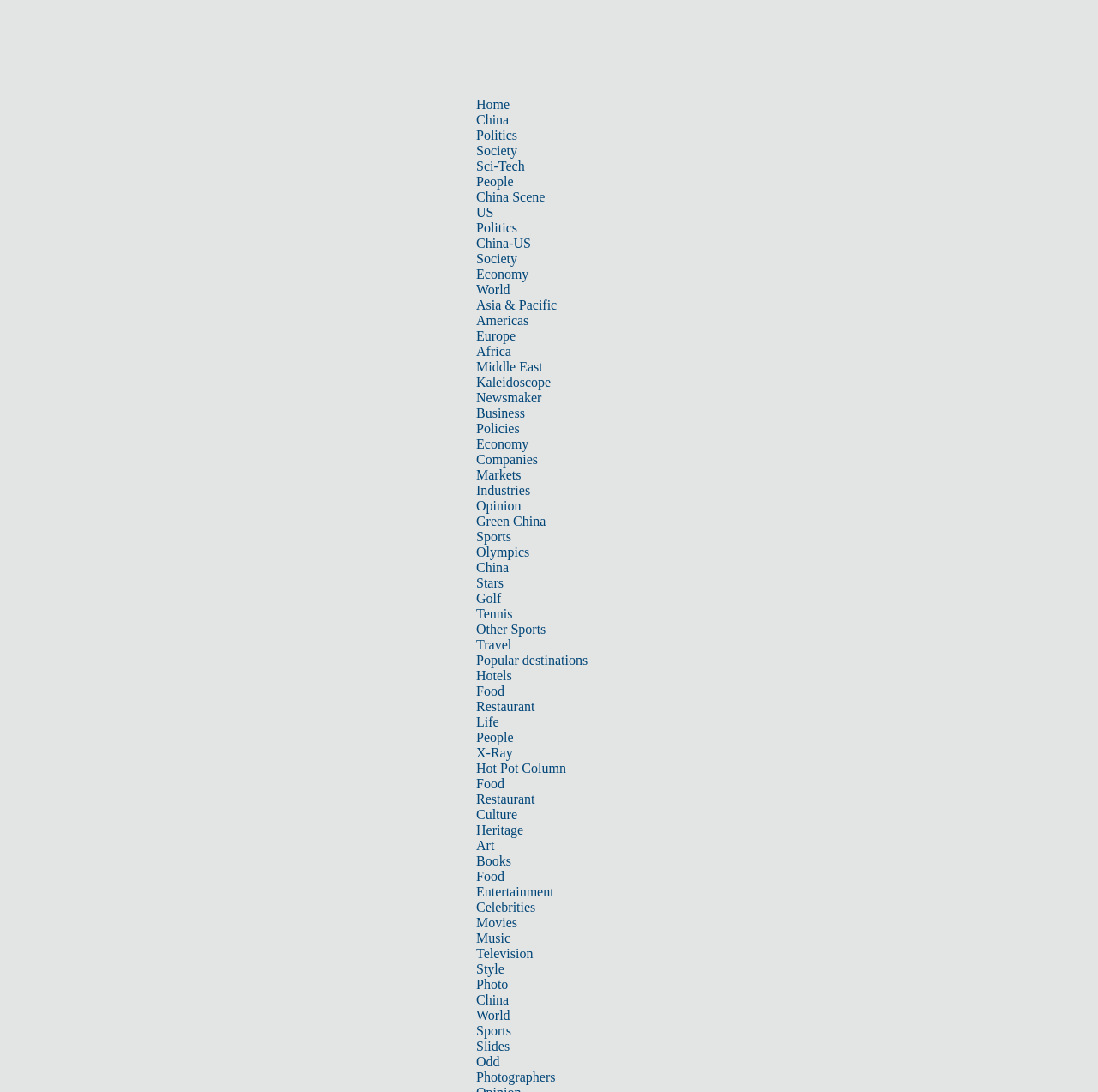Please identify the bounding box coordinates of the area that needs to be clicked to follow this instruction: "Go to the 'China' page".

[0.434, 0.103, 0.463, 0.116]